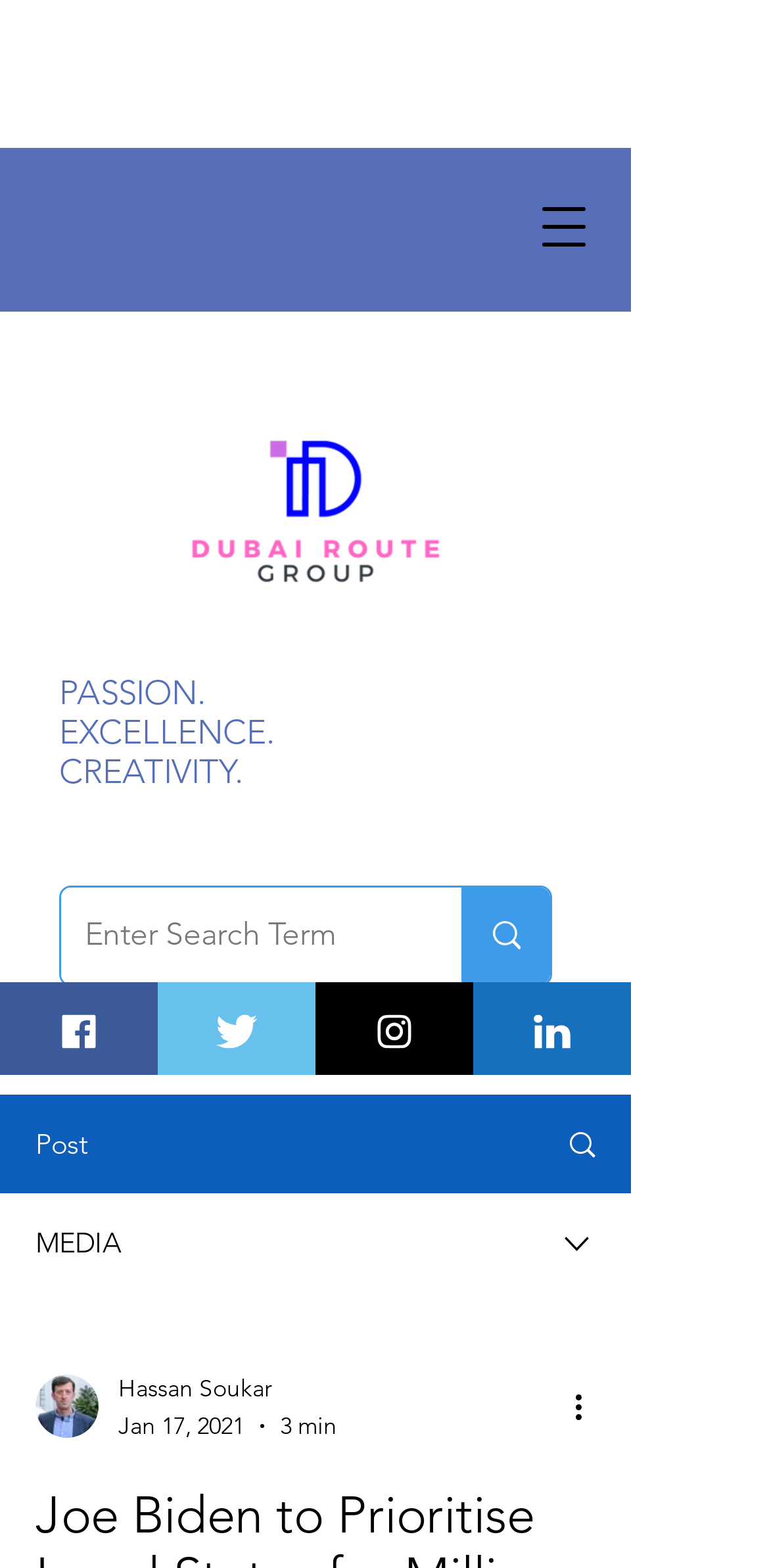What is the name of the group mentioned in the top-left corner?
Please answer the question with a single word or phrase, referencing the image.

Dubai Route Group